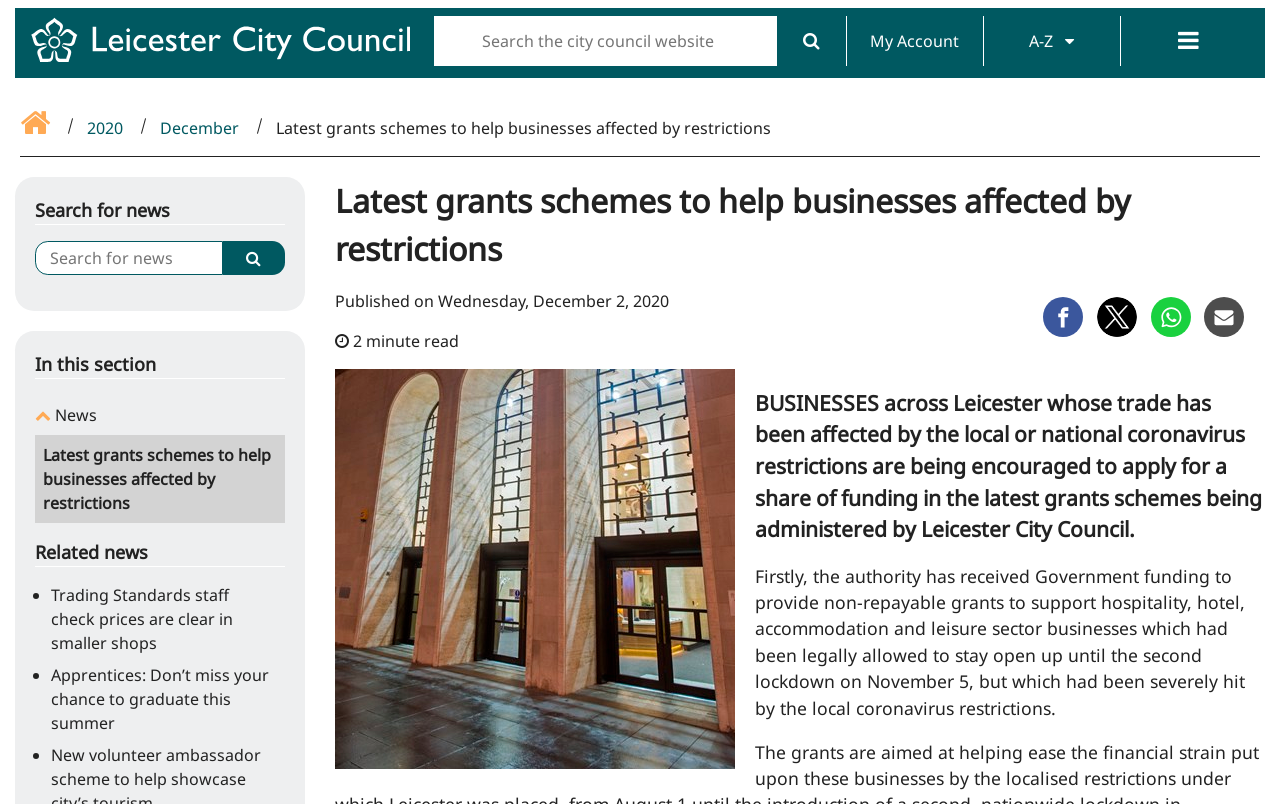Locate the bounding box coordinates of the clickable element to fulfill the following instruction: "Search for news". Provide the coordinates as four float numbers between 0 and 1 in the format [left, top, right, bottom].

[0.027, 0.3, 0.174, 0.342]